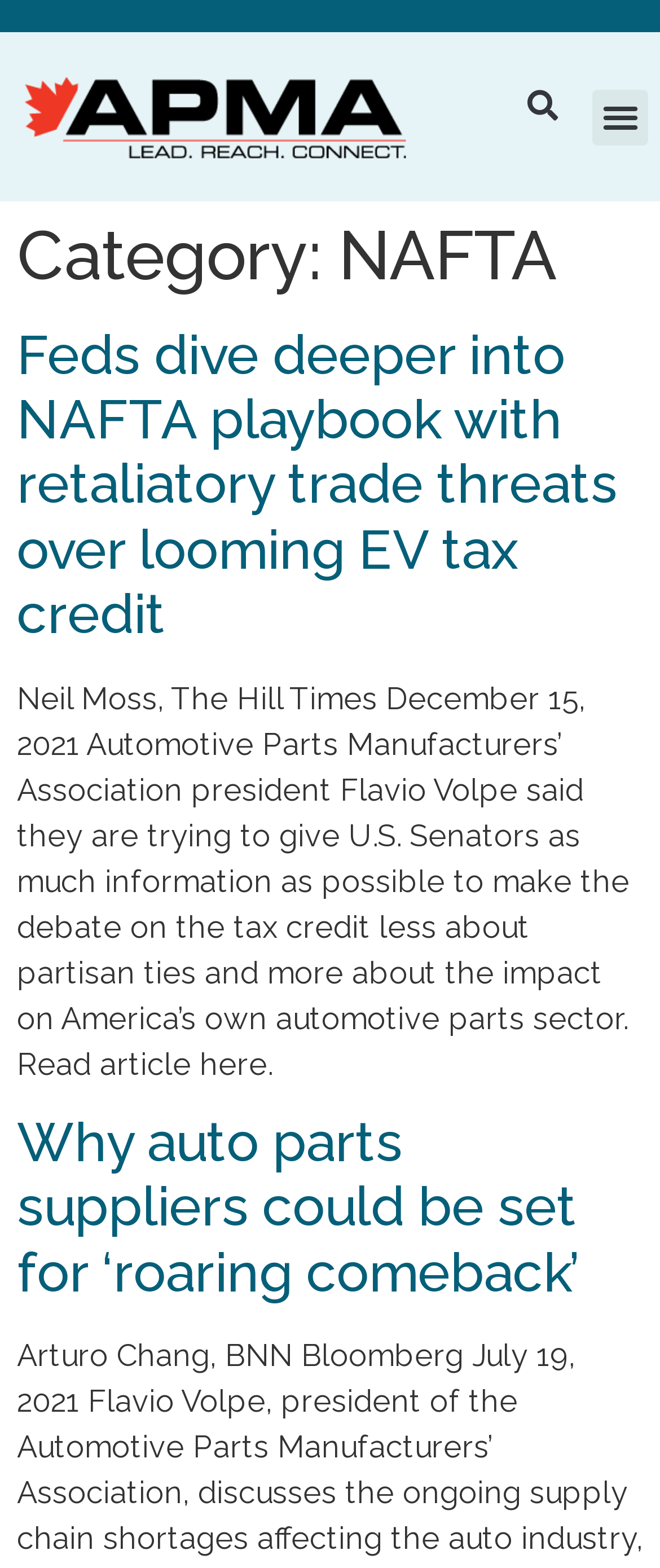Bounding box coordinates are given in the format (top-left x, top-left y, bottom-right x, bottom-right y). All values should be floating point numbers between 0 and 1. Provide the bounding box coordinate for the UI element described as: Menu

[0.898, 0.057, 0.983, 0.093]